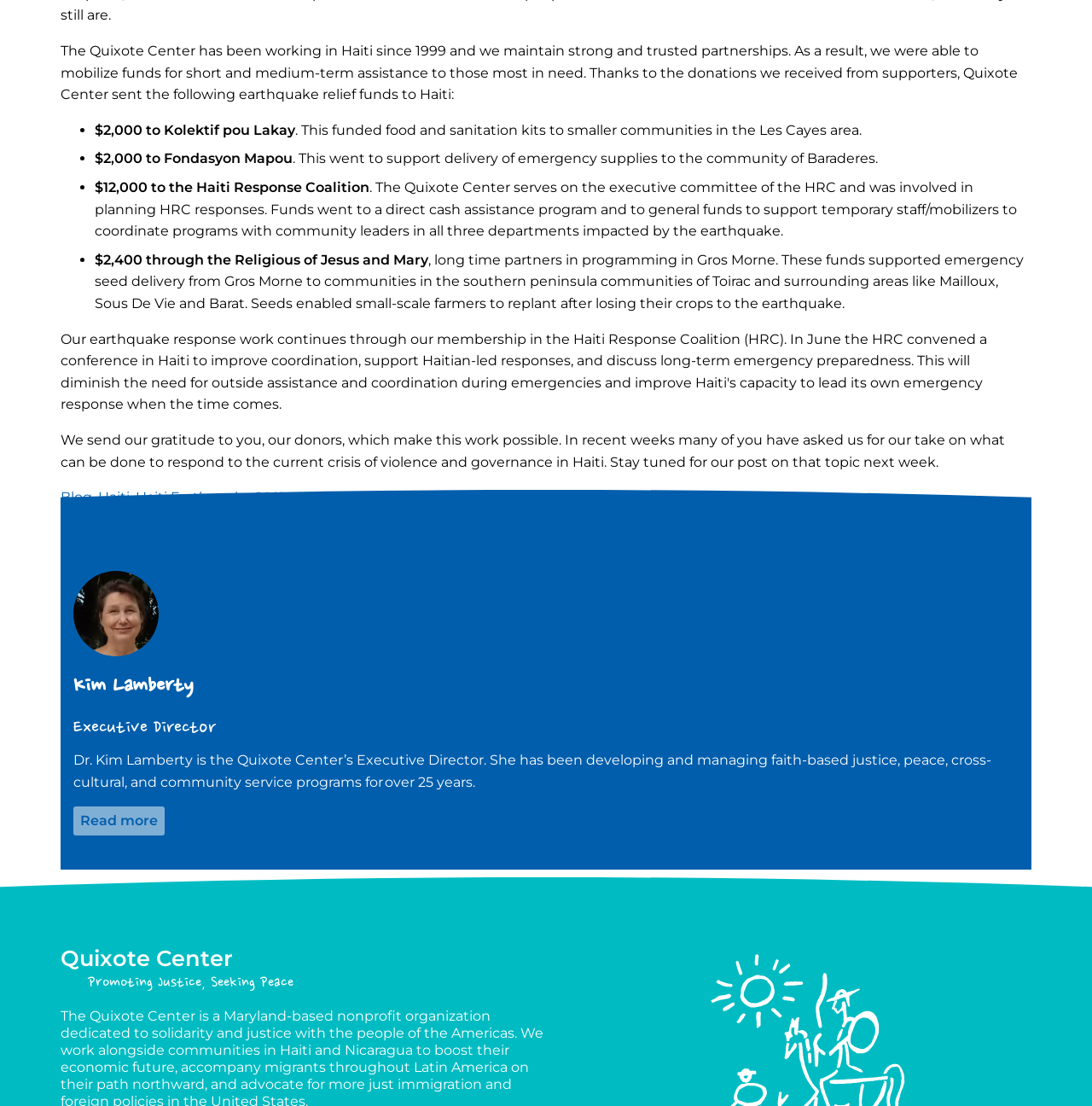Provide the bounding box coordinates for the UI element that is described as: "Blog".

[0.055, 0.442, 0.084, 0.457]